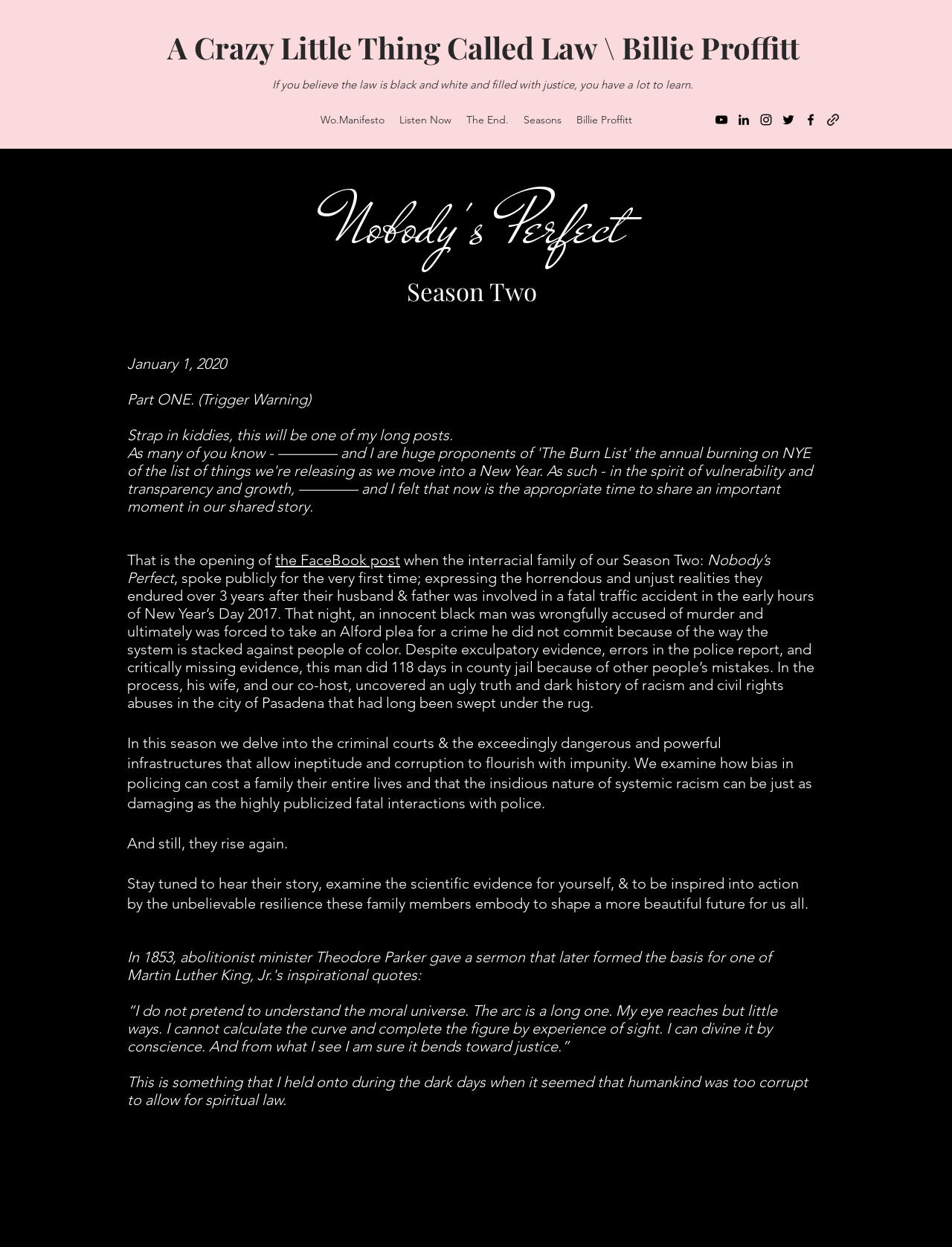Locate the bounding box coordinates of the element you need to click to accomplish the task described by this instruction: "Click the 'A Crazy Little Thing Called Law' link".

[0.175, 0.022, 0.839, 0.054]